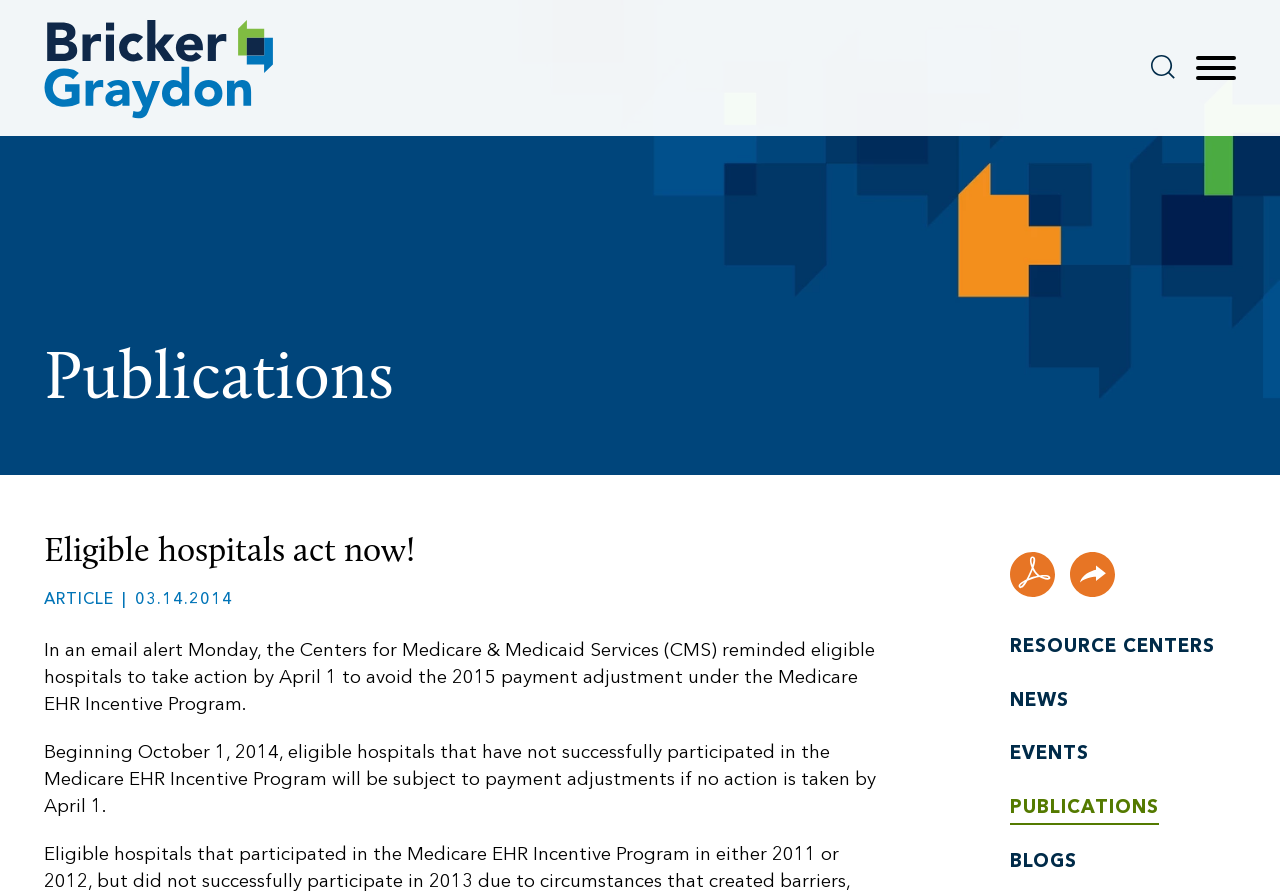Please identify the bounding box coordinates of the element's region that should be clicked to execute the following instruction: "Share the article". The bounding box coordinates must be four float numbers between 0 and 1, i.e., [left, top, right, bottom].

[0.836, 0.618, 0.871, 0.668]